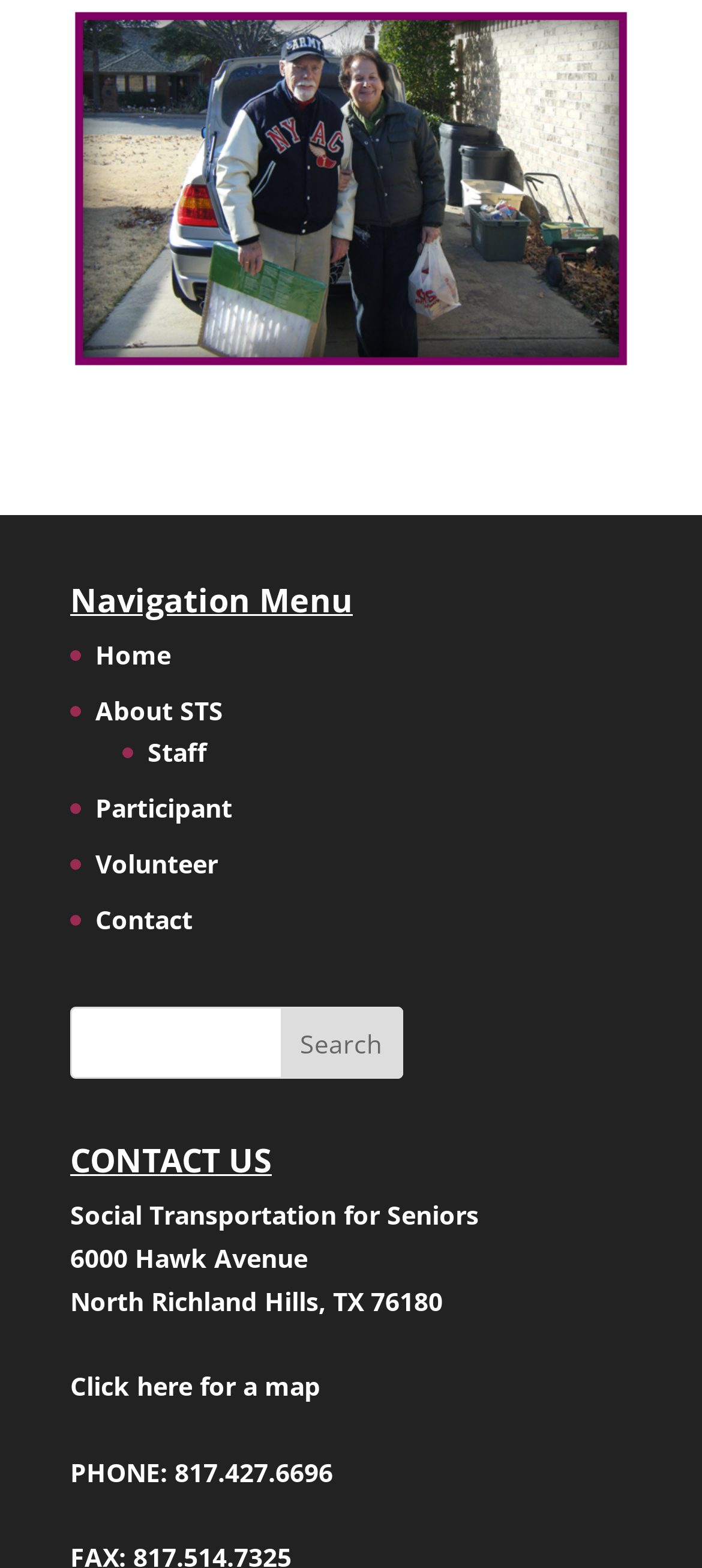Please determine the bounding box coordinates for the UI element described here. Use the format (top-left x, top-left y, bottom-right x, bottom-right y) with values bounded between 0 and 1: About STS

[0.136, 0.442, 0.318, 0.464]